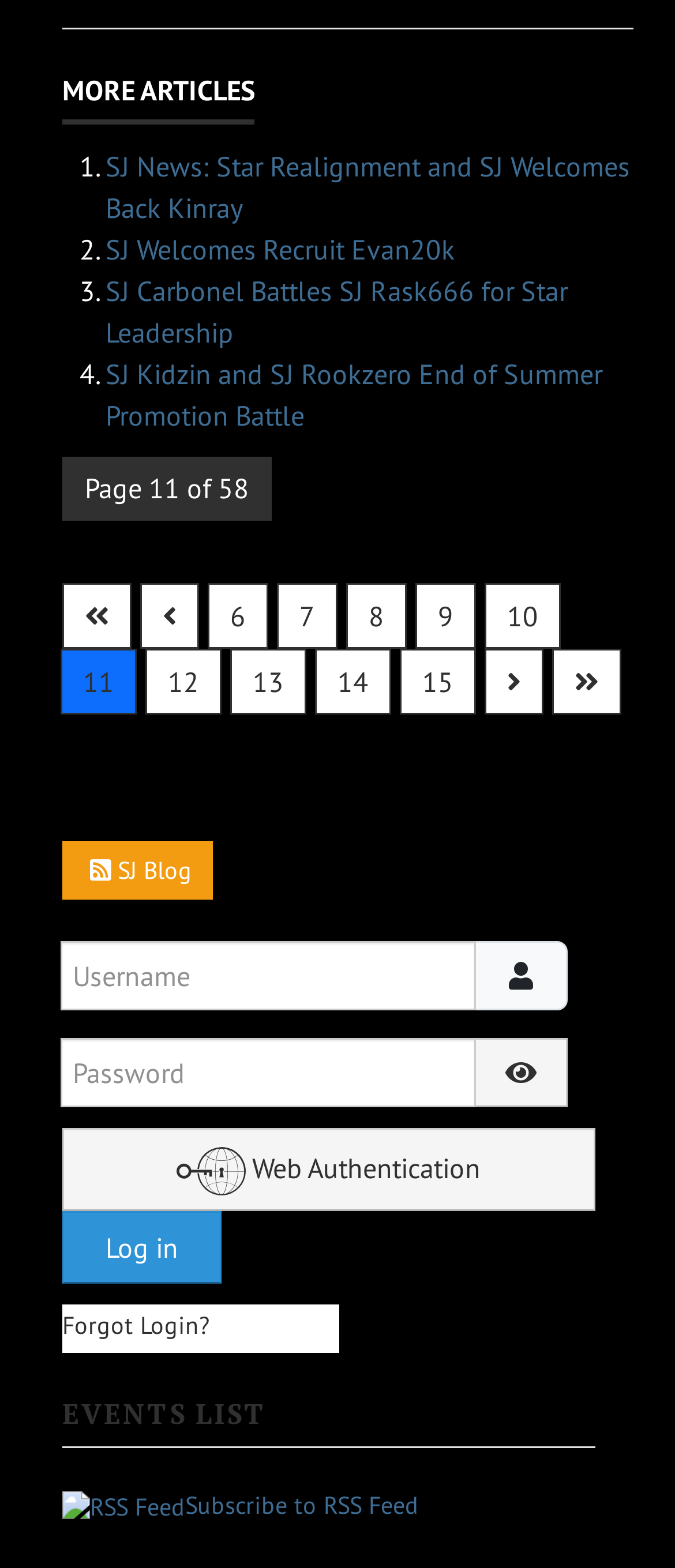Provide the bounding box coordinates for the area that should be clicked to complete the instruction: "Enter username".

[0.09, 0.6, 0.705, 0.644]